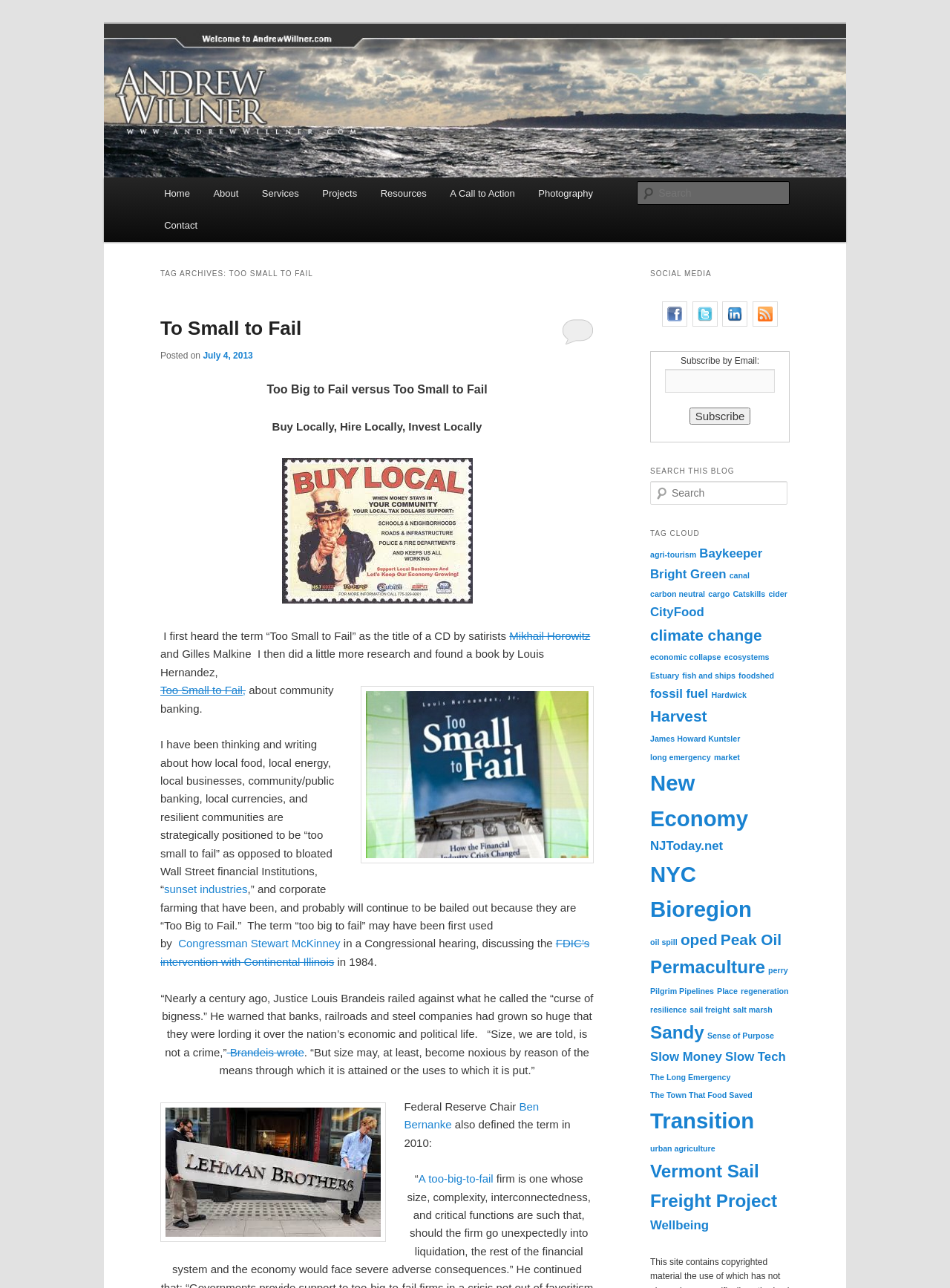Locate the bounding box coordinates of the item that should be clicked to fulfill the instruction: "Click on the 'Facebook' social media link".

[0.697, 0.247, 0.723, 0.256]